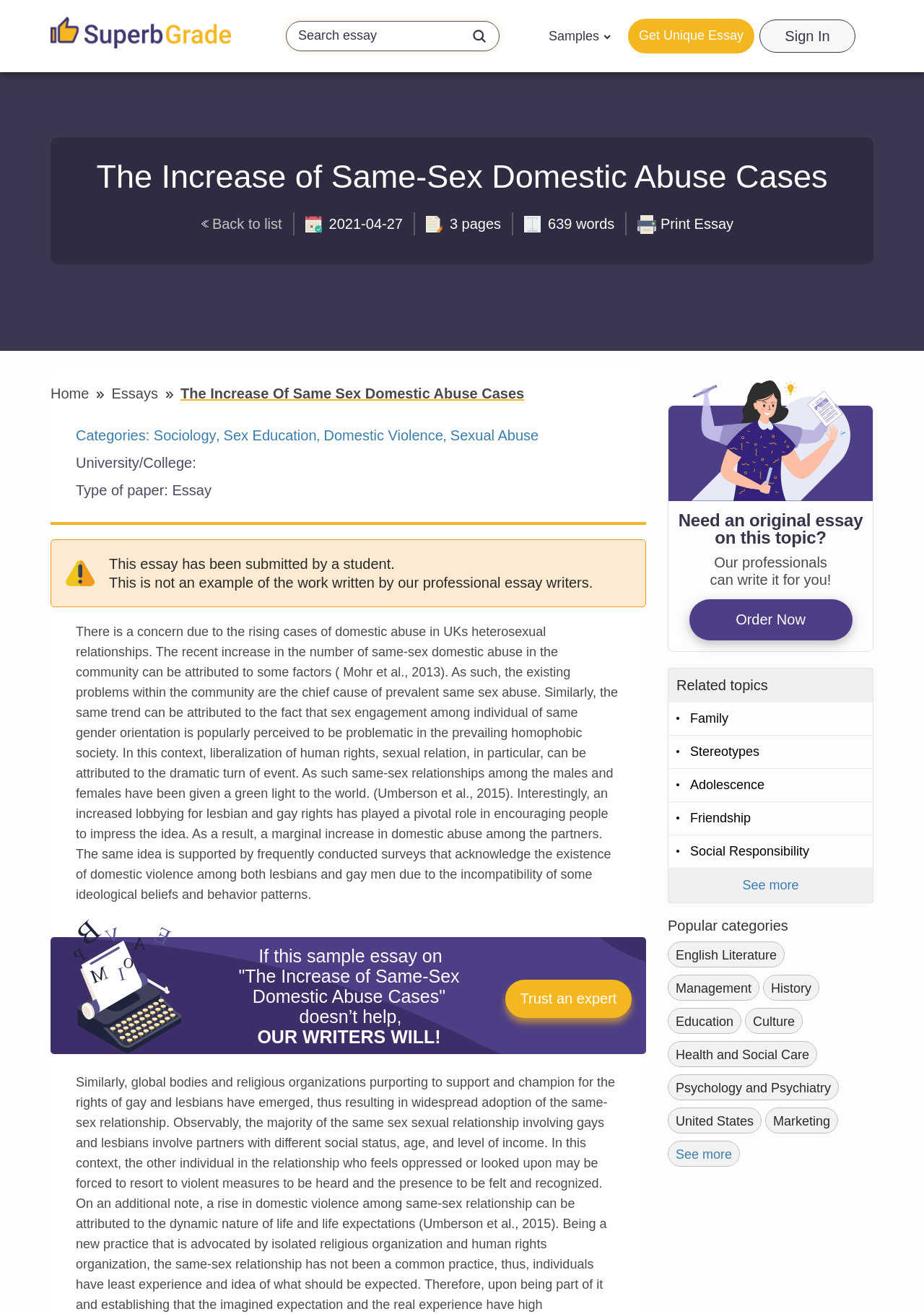What is the type of paper?
Give a detailed explanation using the information visible in the image.

The type of paper can be determined by looking at the 'Type of paper:' section, which states 'Essay'.